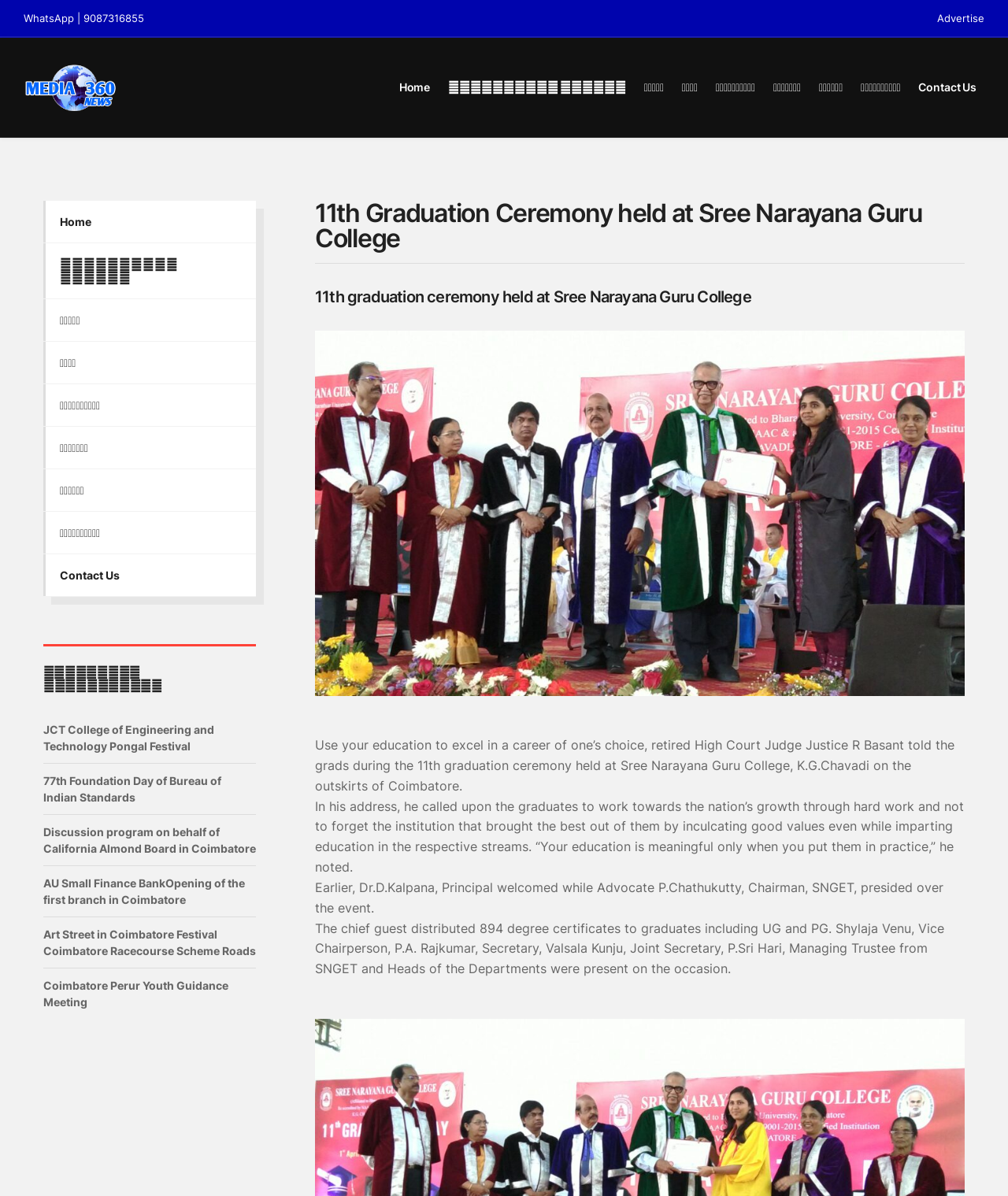Please locate the bounding box coordinates of the element's region that needs to be clicked to follow the instruction: "Click the WhatsApp link". The bounding box coordinates should be provided as four float numbers between 0 and 1, i.e., [left, top, right, bottom].

[0.023, 0.01, 0.143, 0.02]